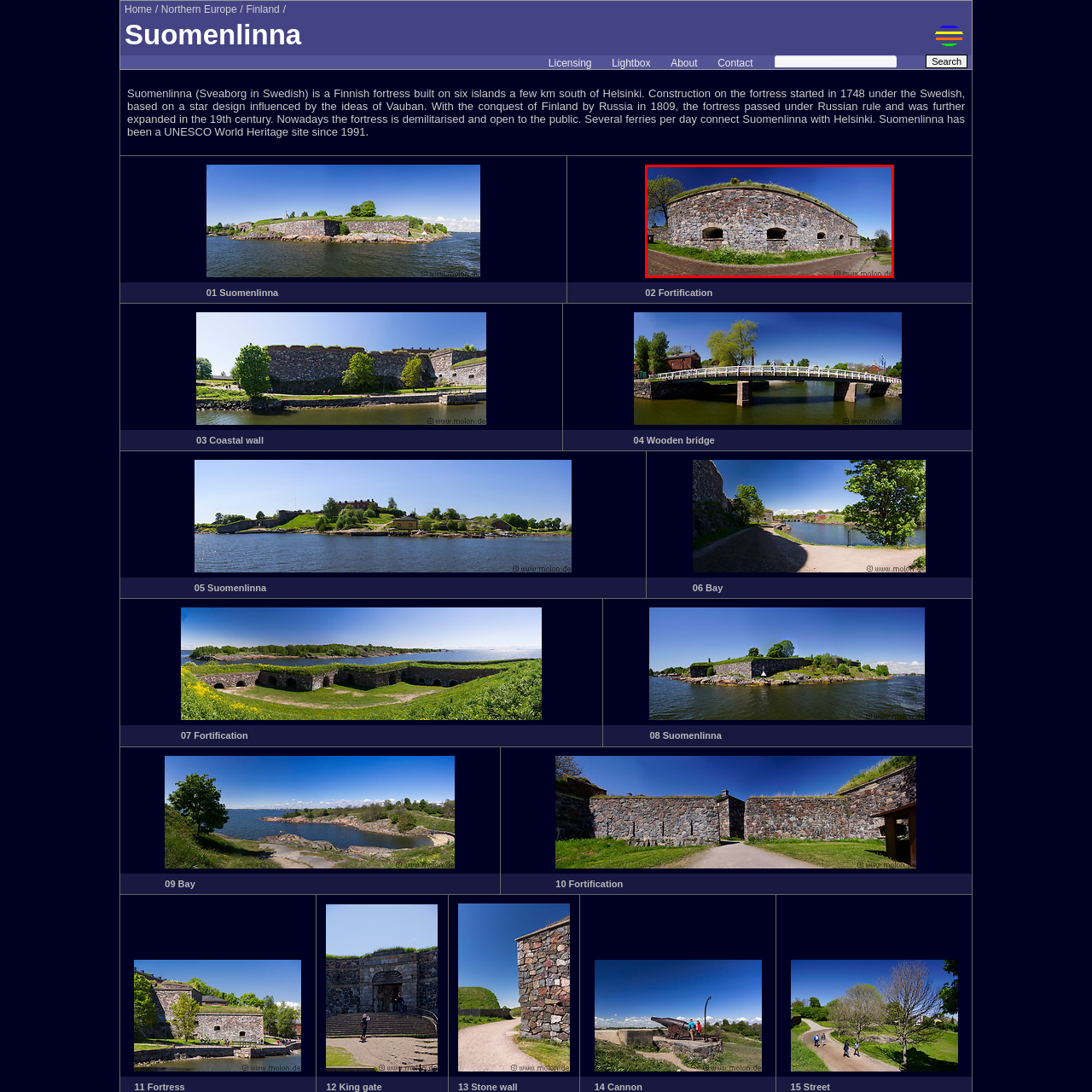Focus on the content inside the red-outlined area of the image and answer the ensuing question in detail, utilizing the information presented: What is the location of Suomenlinna?

This image captures a panoramic view of a historic stone fortification at Suomenlinna, a UNESCO World Heritage site situated on a group of islands just south of Helsinki, Finland.